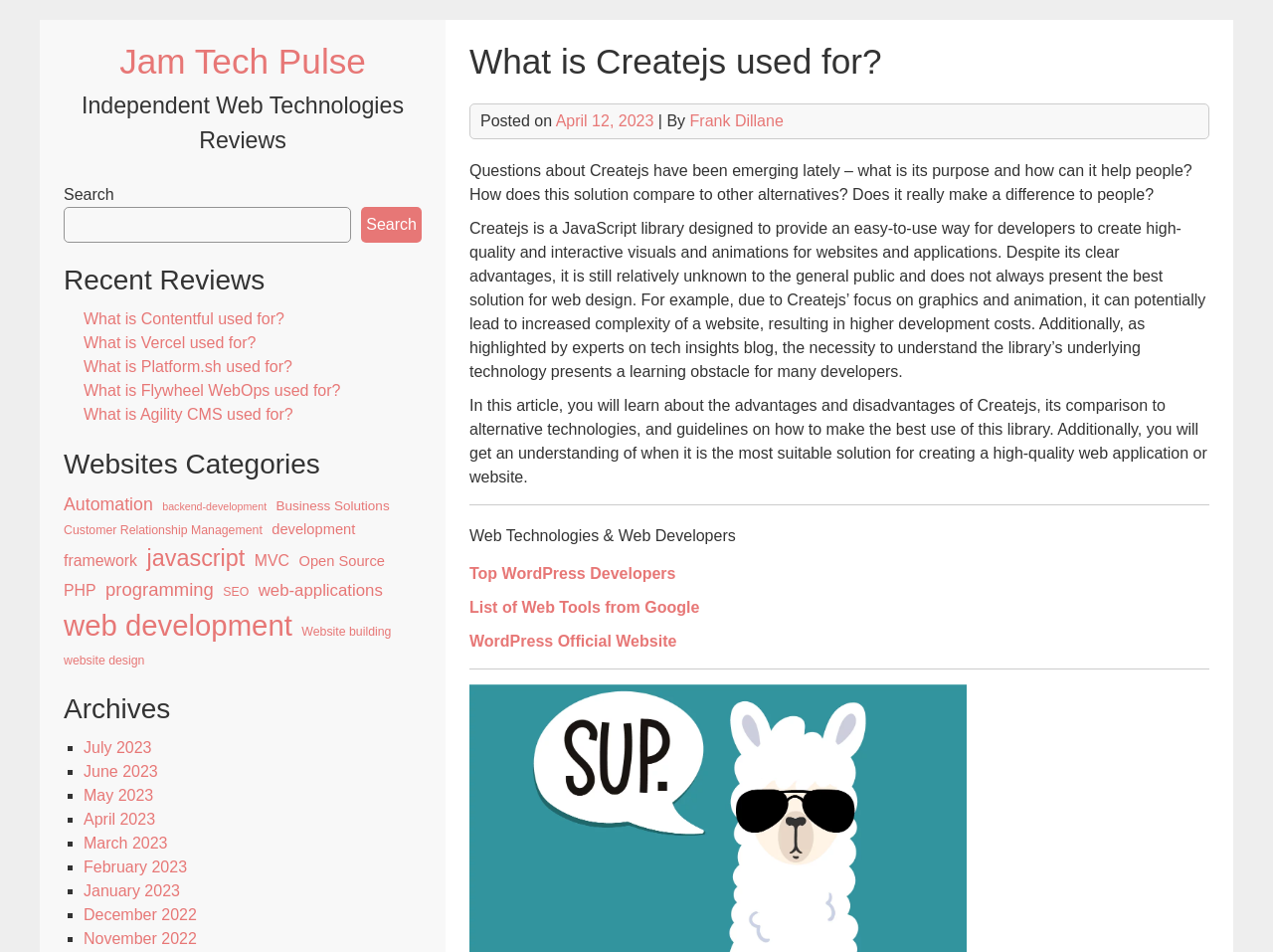What is the purpose of Createjs?
Answer the question based on the image using a single word or a brief phrase.

To provide an easy-to-use way for developers to create high-quality and interactive visuals and animations